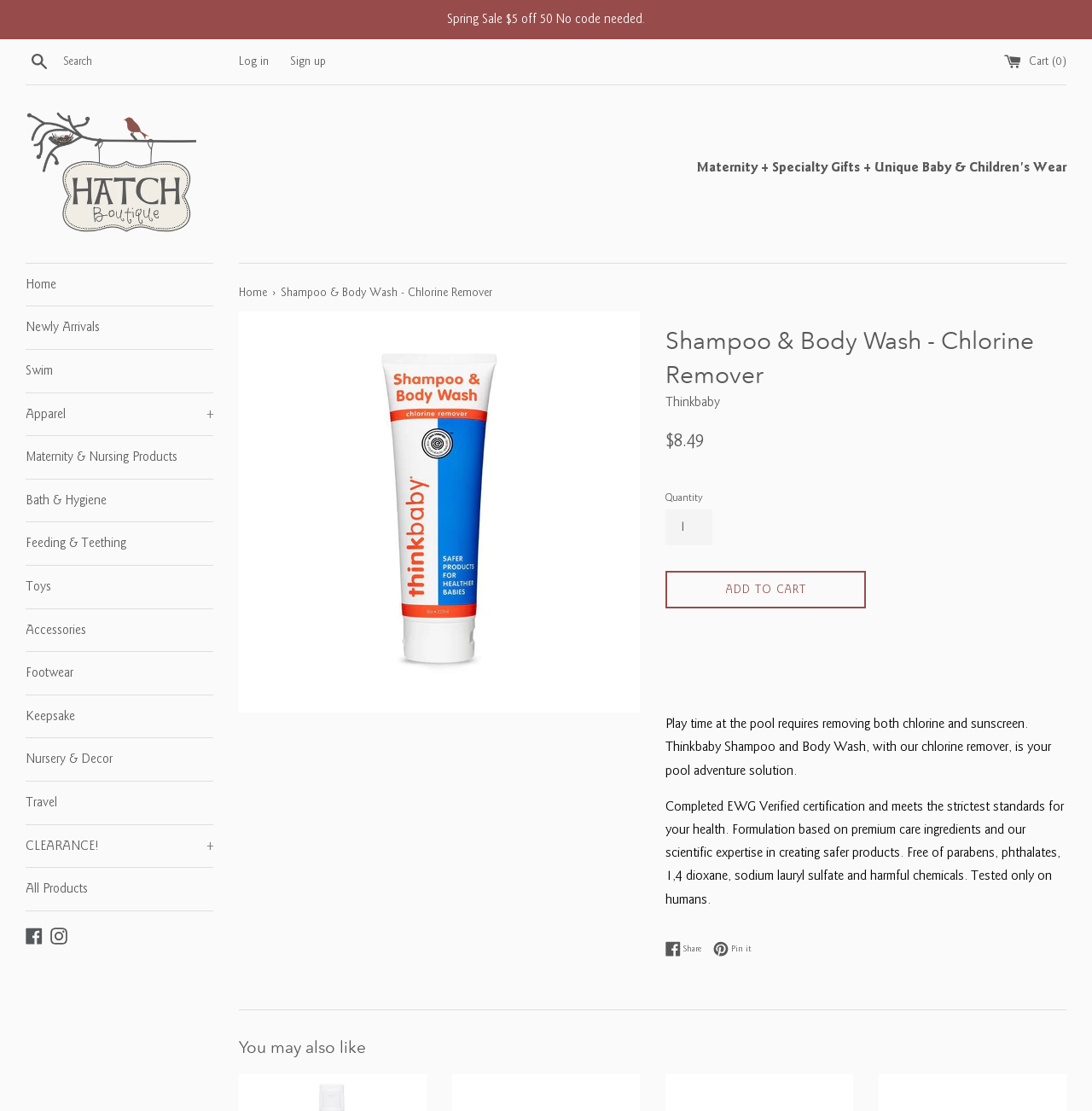Please identify the coordinates of the bounding box that should be clicked to fulfill this instruction: "Share on Facebook".

[0.609, 0.847, 0.65, 0.861]